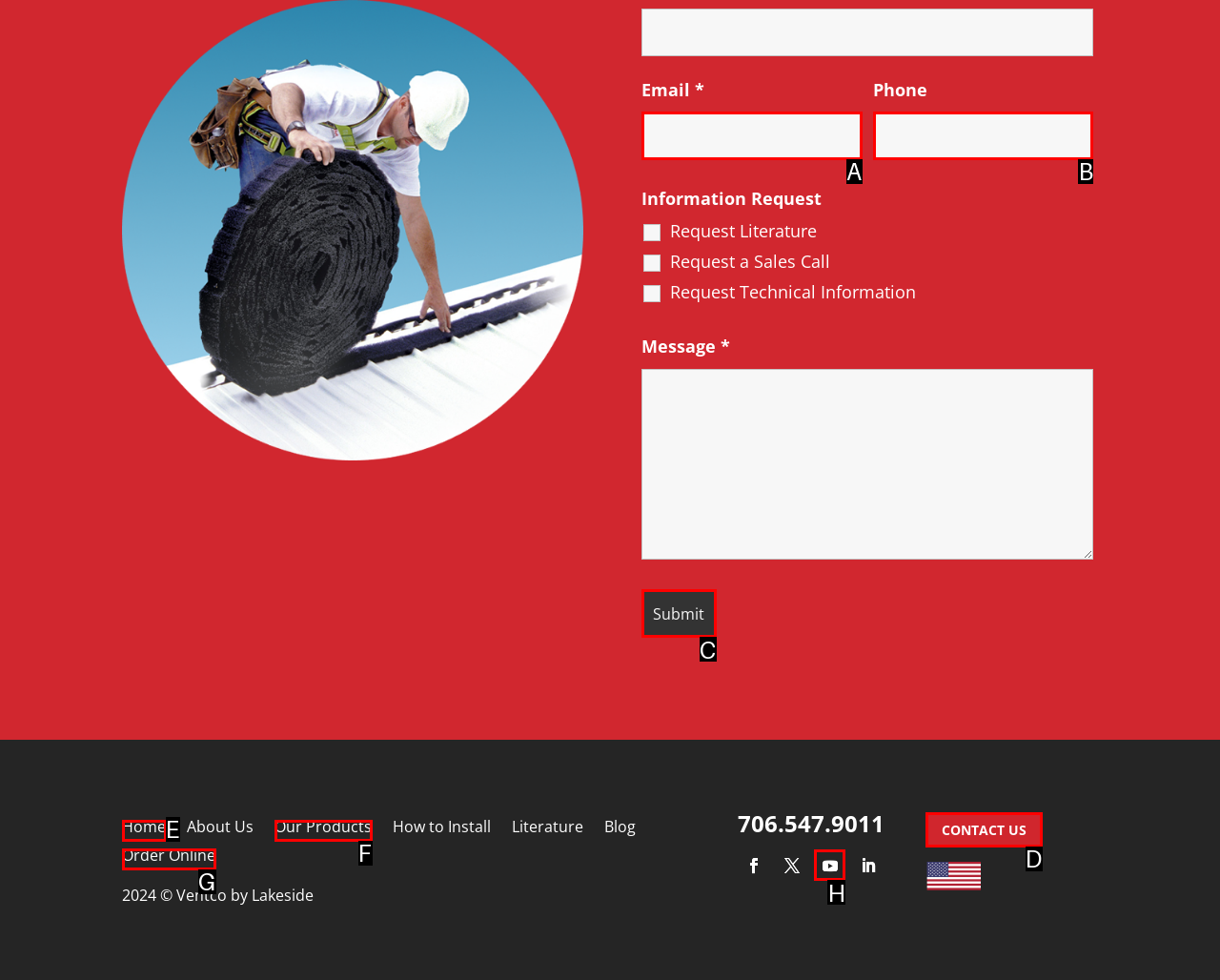Choose the letter that corresponds to the correct button to accomplish the task: Click the CONTACT US link
Reply with the letter of the correct selection only.

D